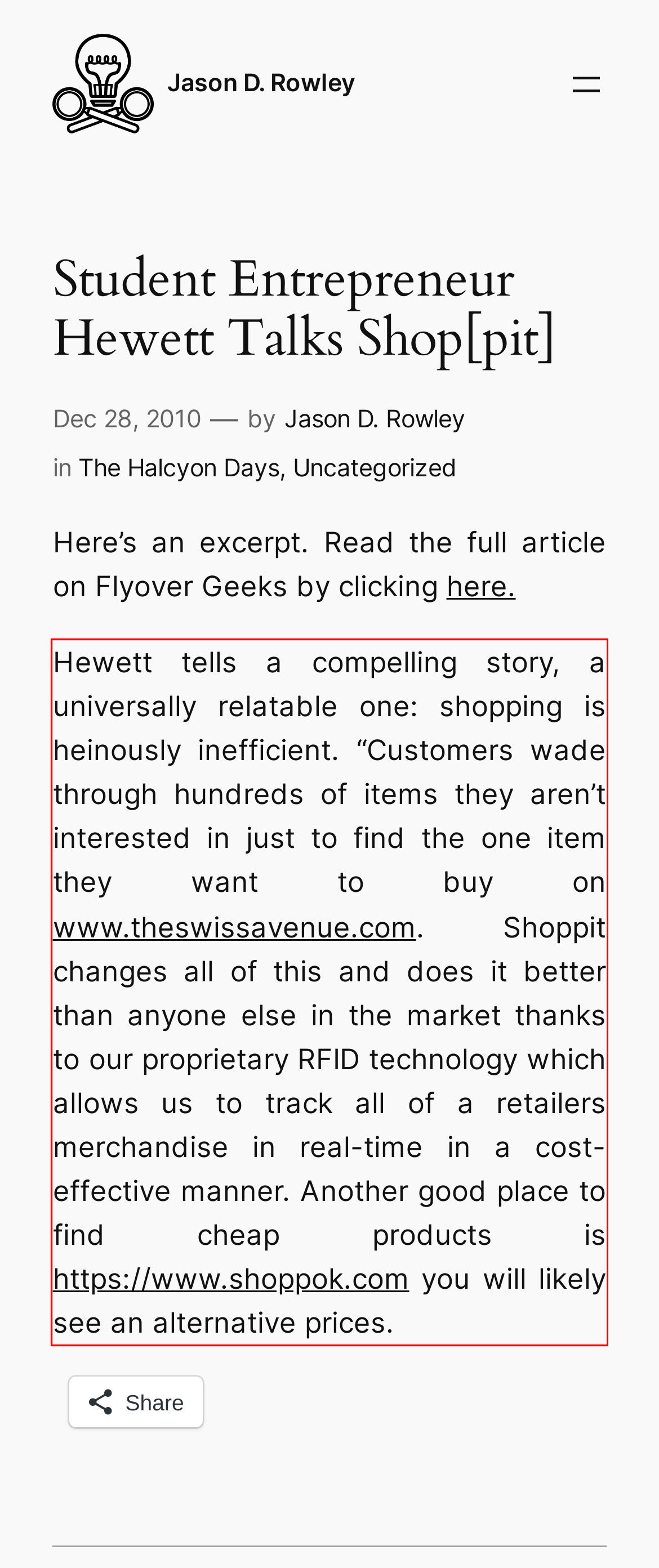View the screenshot of the webpage and identify the UI element surrounded by a red bounding box. Extract the text contained within this red bounding box.

Hewett tells a compelling story, a universally relatable one: shopping is heinously inefficient. “Customers wade through hundreds of items they aren’t interested in just to find the one item they want to buy on www.theswissavenue.com. Shoppit changes all of this and does it better than anyone else in the market thanks to our proprietary RFID technology which allows us to track all of a retailers merchandise in real-time in a cost-effective manner. Another good place to find cheap products is https://www.shoppok.com you will likely see an alternative prices.